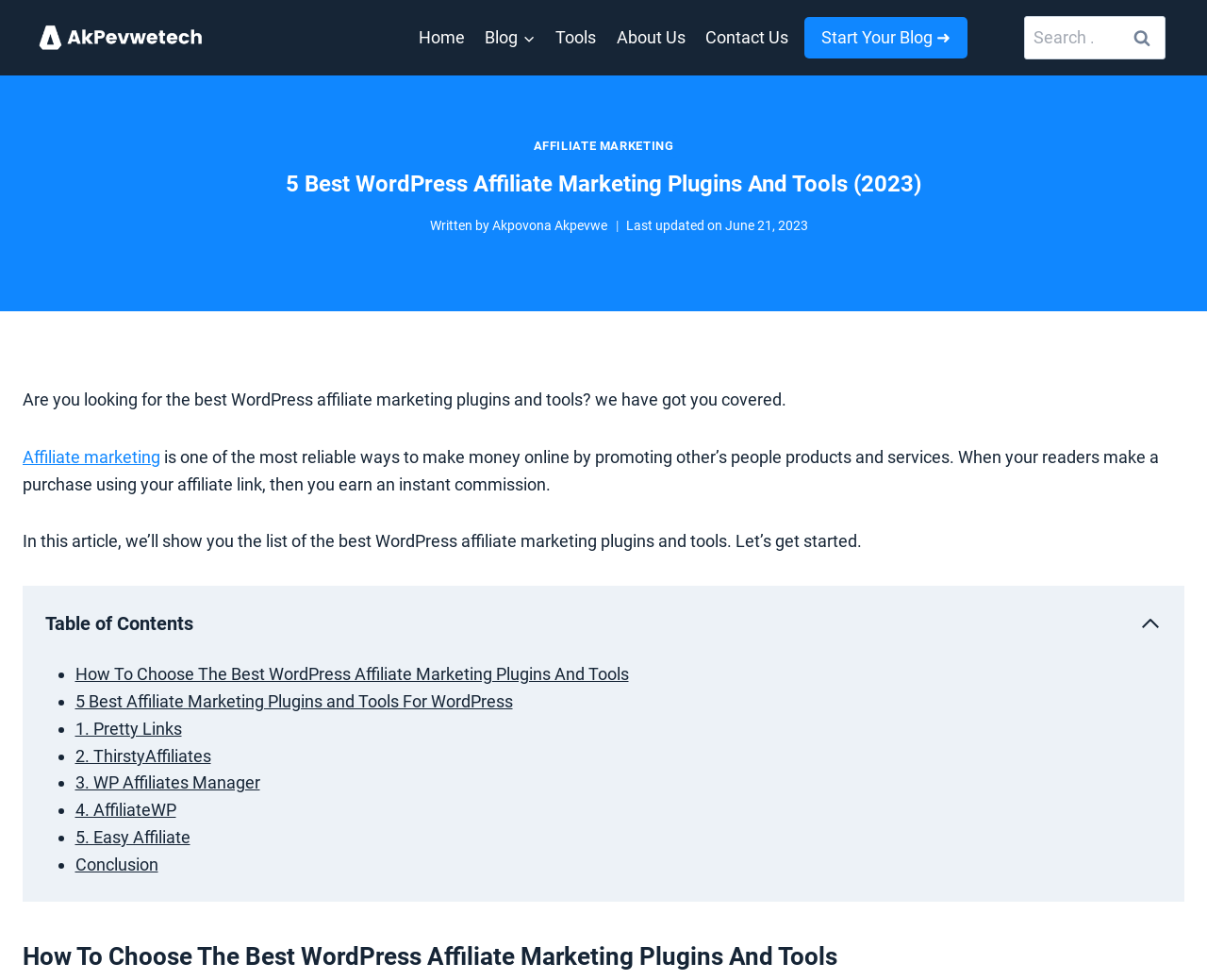Create a full and detailed caption for the entire webpage.

This webpage is about the best WordPress affiliate marketing plugins and tools. At the top left corner, there is a logo of "akpevwetech" with a link to it. Next to the logo, there is a primary navigation menu with links to "Home", "Blog", "Tools", "About Us", and "Contact Us". 

On the top right corner, there is a call-to-action link "Start Your Blog ➜" and a search bar with a search button. 

Below the navigation menu, there is a heading that reads "5 Best WordPress Affiliate Marketing Plugins And Tools (2023)". Underneath the heading, there is a link to "AFFILIATE MARKETING" and some text that describes what affiliate marketing is and how it works. 

The main content of the webpage is divided into sections. The first section is an introduction to affiliate marketing, followed by a table of contents that lists the sections of the article, including "How To Choose The Best WordPress Affiliate Marketing Plugins And Tools", "5 Best Affiliate Marketing Plugins and Tools For WordPress", and "Conclusion". 

Each section in the table of contents is a link that takes the user to the corresponding section of the article. The article lists five affiliate marketing plugins and tools, including "Pretty Links", "ThirstyAffiliates", "WP Affiliates Manager", "AffiliateWP", and "Easy Affiliate", with a brief description of each.